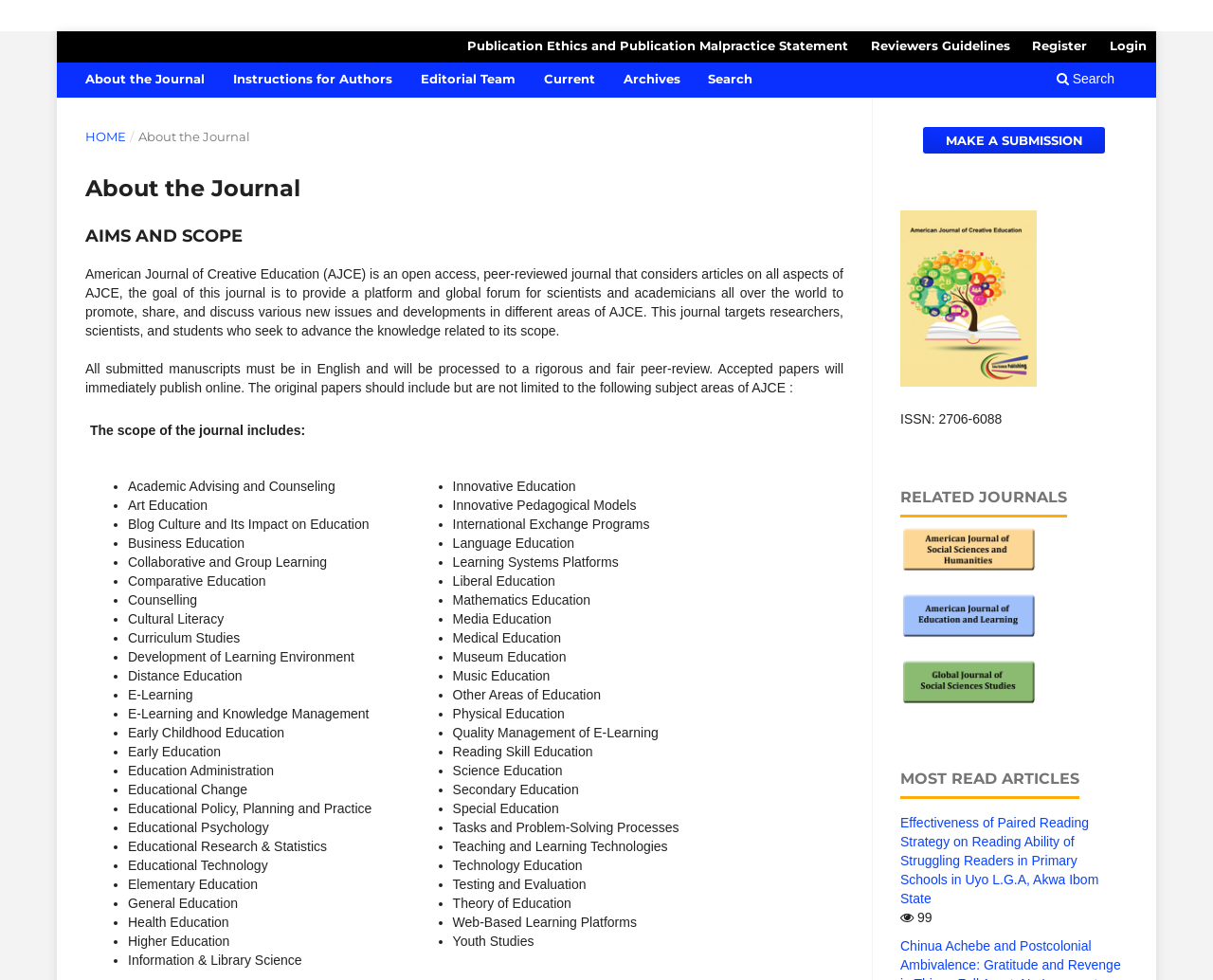What is the goal of the journal?
From the details in the image, provide a complete and detailed answer to the question.

The goal of the journal is stated in the text as 'the goal of this journal is to provide a platform and global forum for scientists and academicians all over the world to promote, share, and discuss various new issues and developments in different areas of AJCE'.